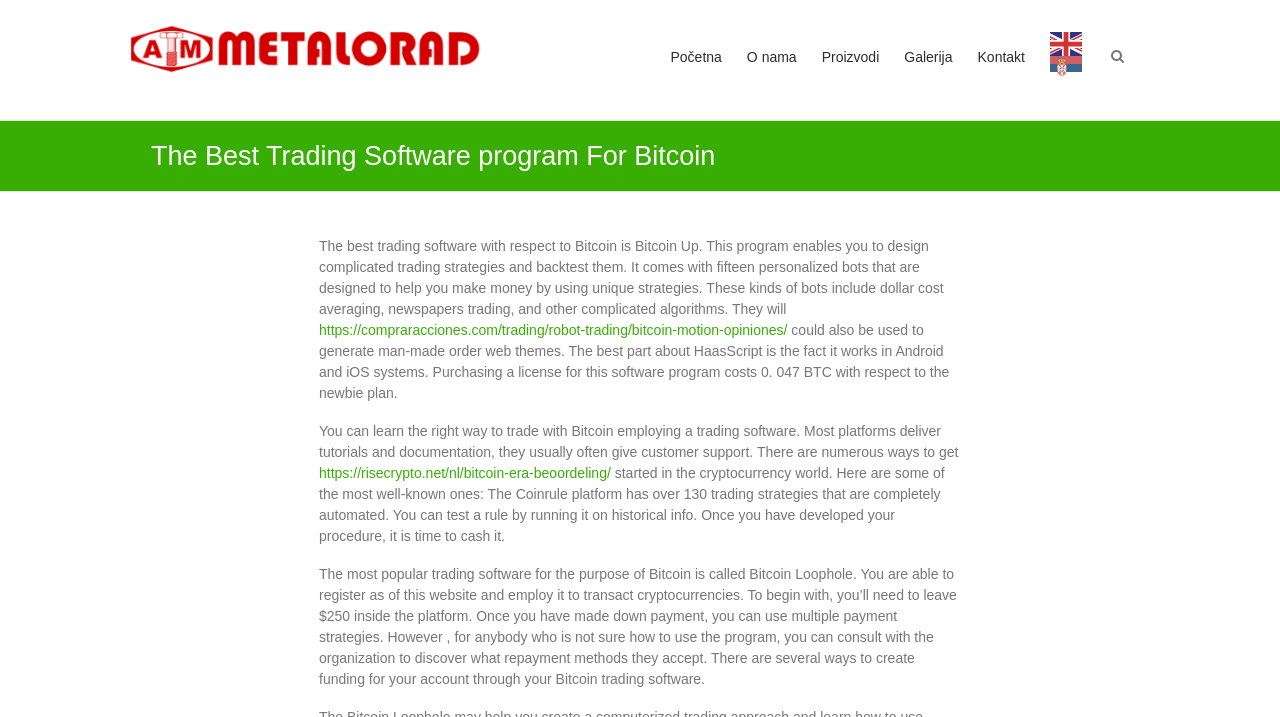Give a short answer to this question using one word or a phrase:
What is the minimum deposit required to start using Bitcoin Loophole?

$250